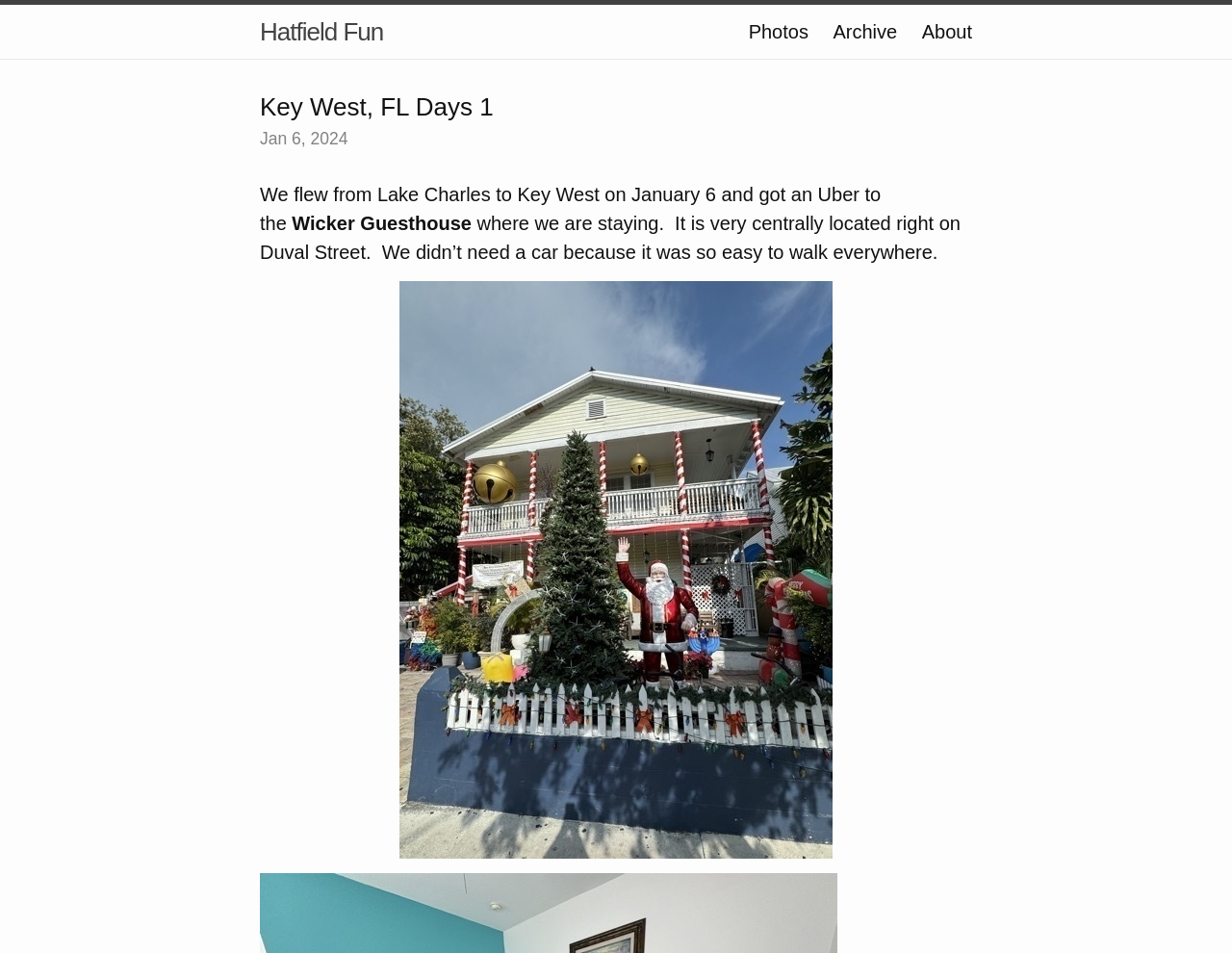Where did they fly from?
Can you provide a detailed and comprehensive answer to the question?

I found the answer by reading the static text on the webpage, which says 'We flew from Lake Charles to Key West on January 6...'.